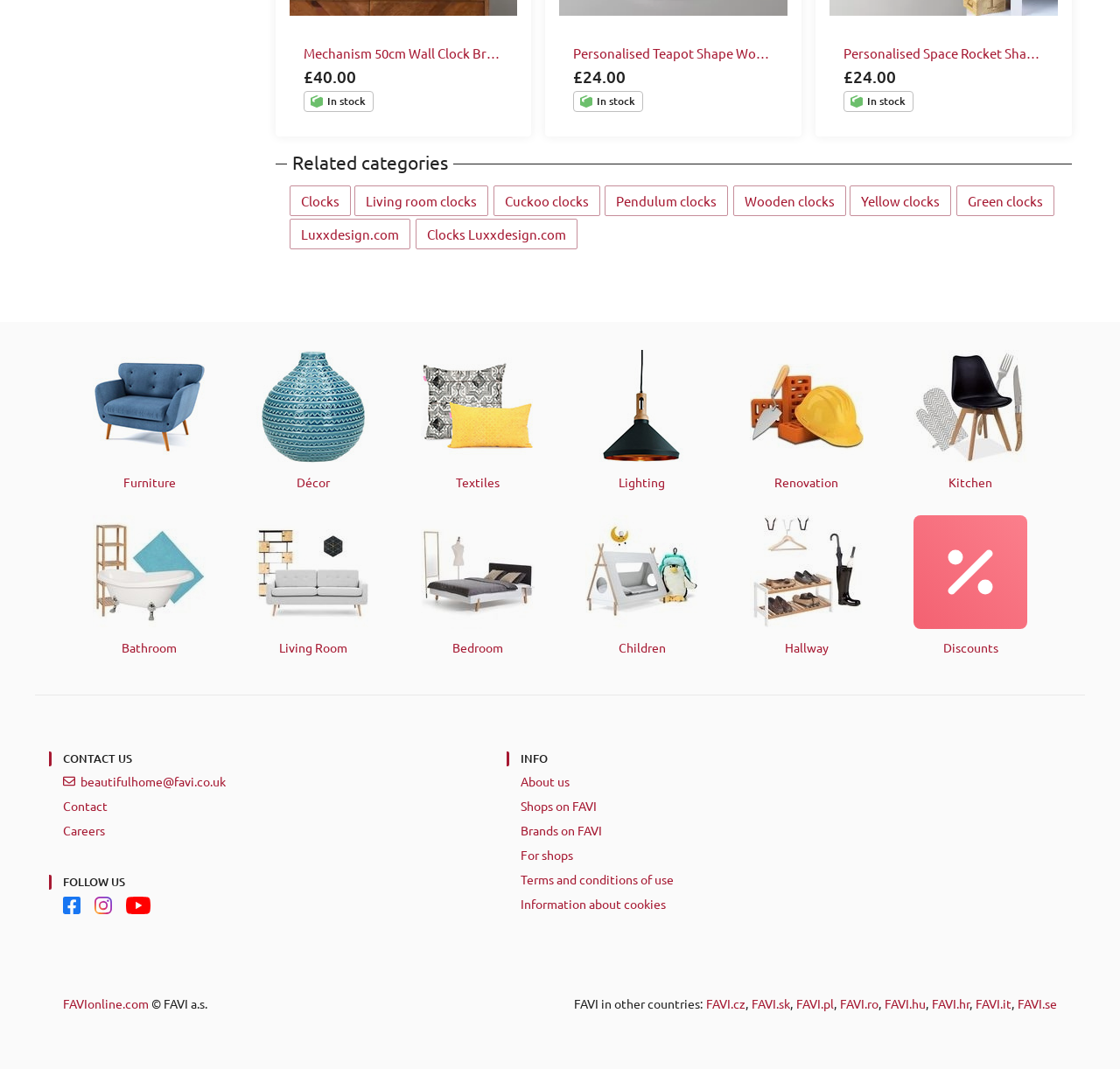Based on the element description: "Clocks Luxxdesign.com", identify the bounding box coordinates for this UI element. The coordinates must be four float numbers between 0 and 1, listed as [left, top, right, bottom].

[0.371, 0.204, 0.515, 0.233]